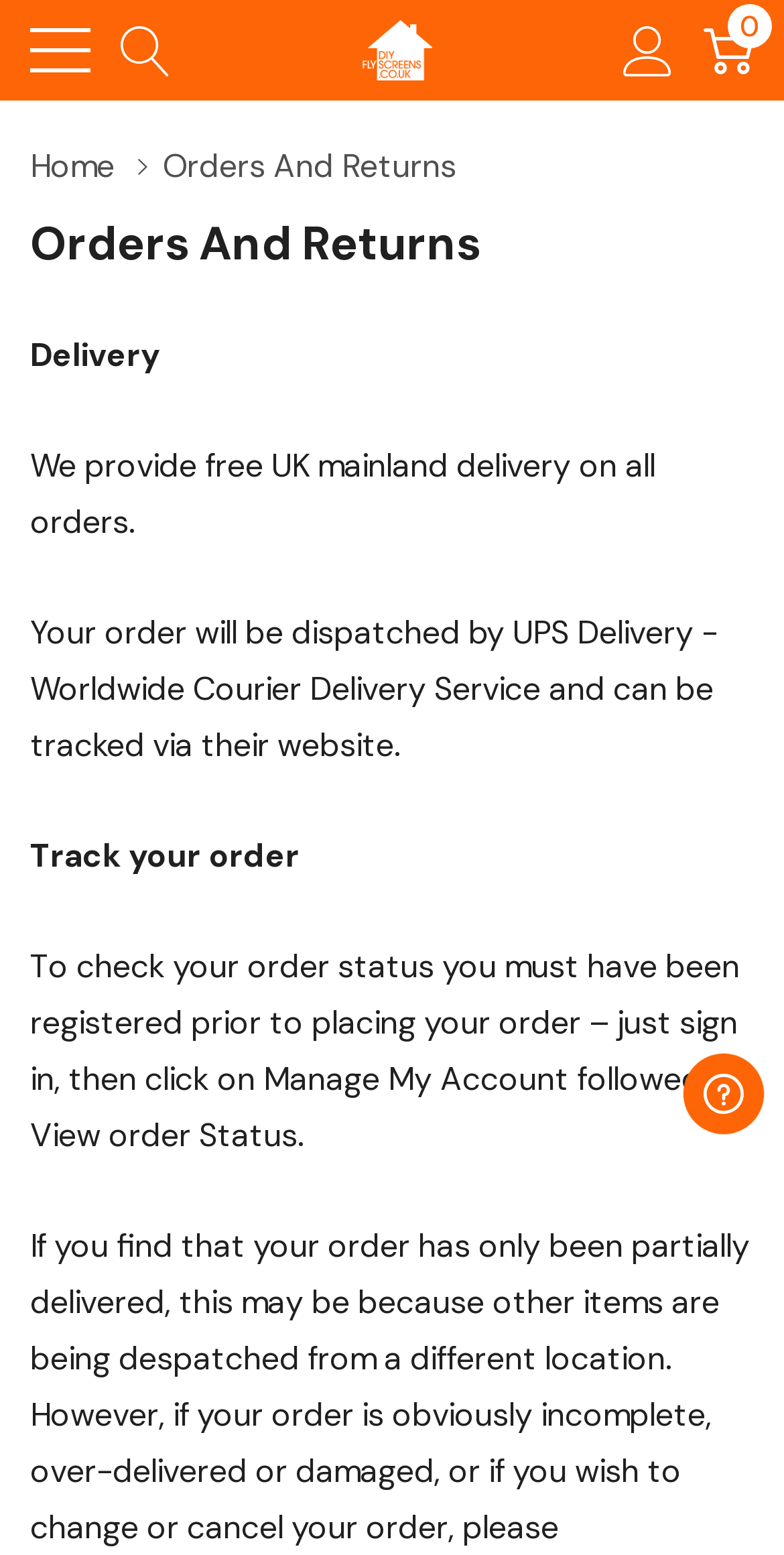Using the format (top-left x, top-left y, bottom-right x, bottom-right y), provide the bounding box coordinates for the described UI element. All values should be floating point numbers between 0 and 1: aria-label="Search button"

[0.154, 0.014, 0.218, 0.05]